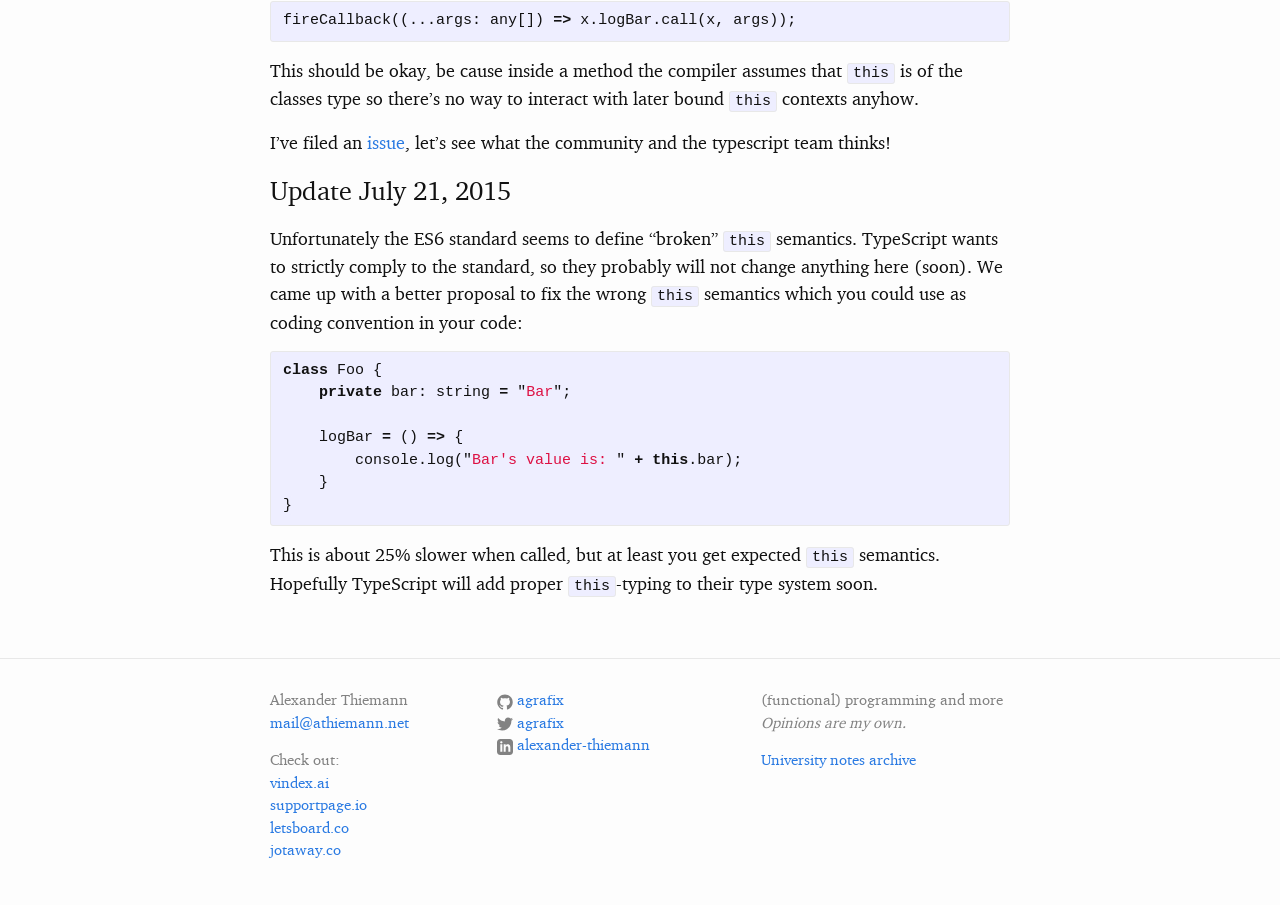What is the name of the class in the code snippet?
Please use the image to provide a one-word or short phrase answer.

Foo